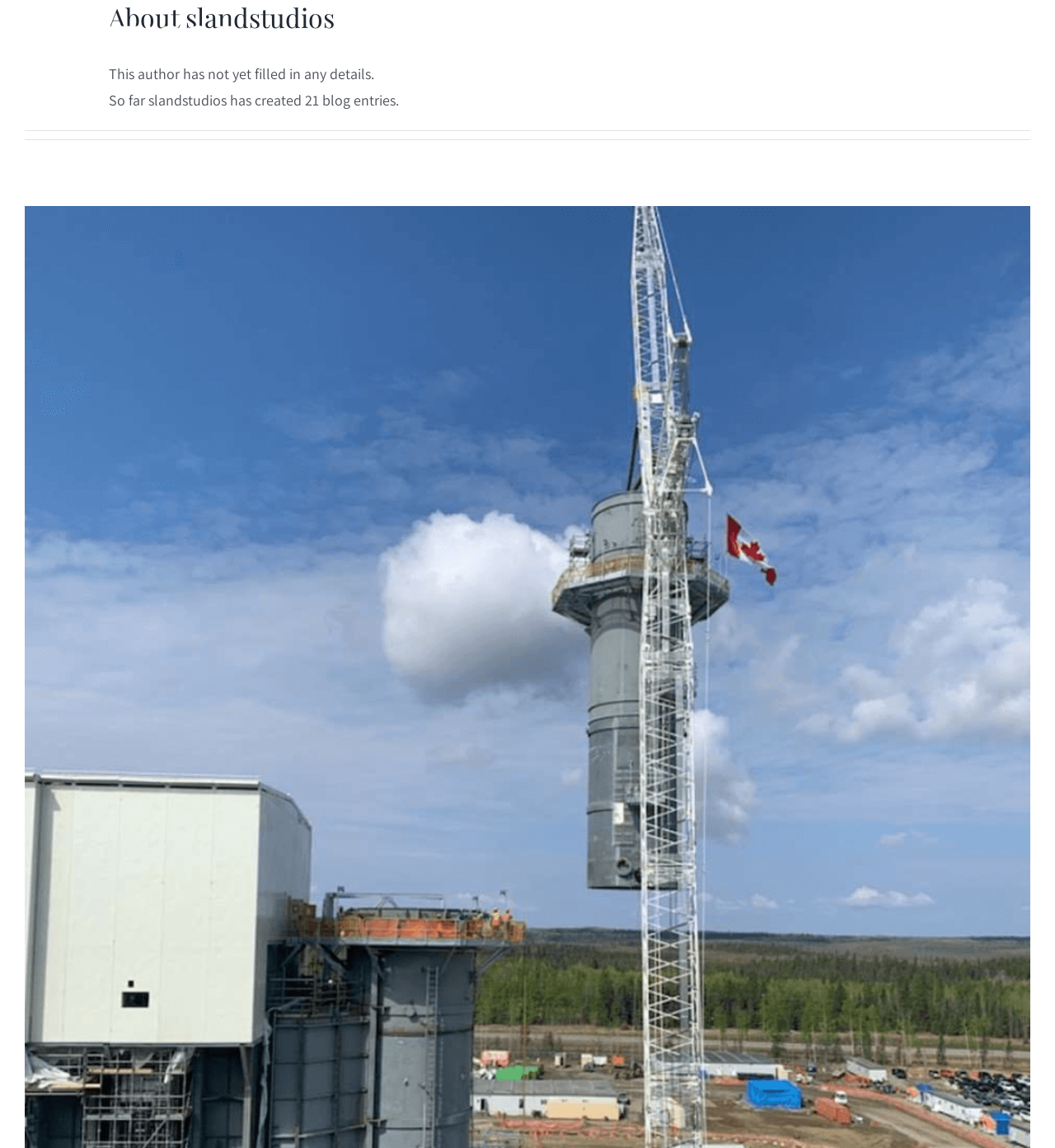Identify the bounding box coordinates of the region I need to click to complete this instruction: "Contact AES Therapy & Fitness".

None